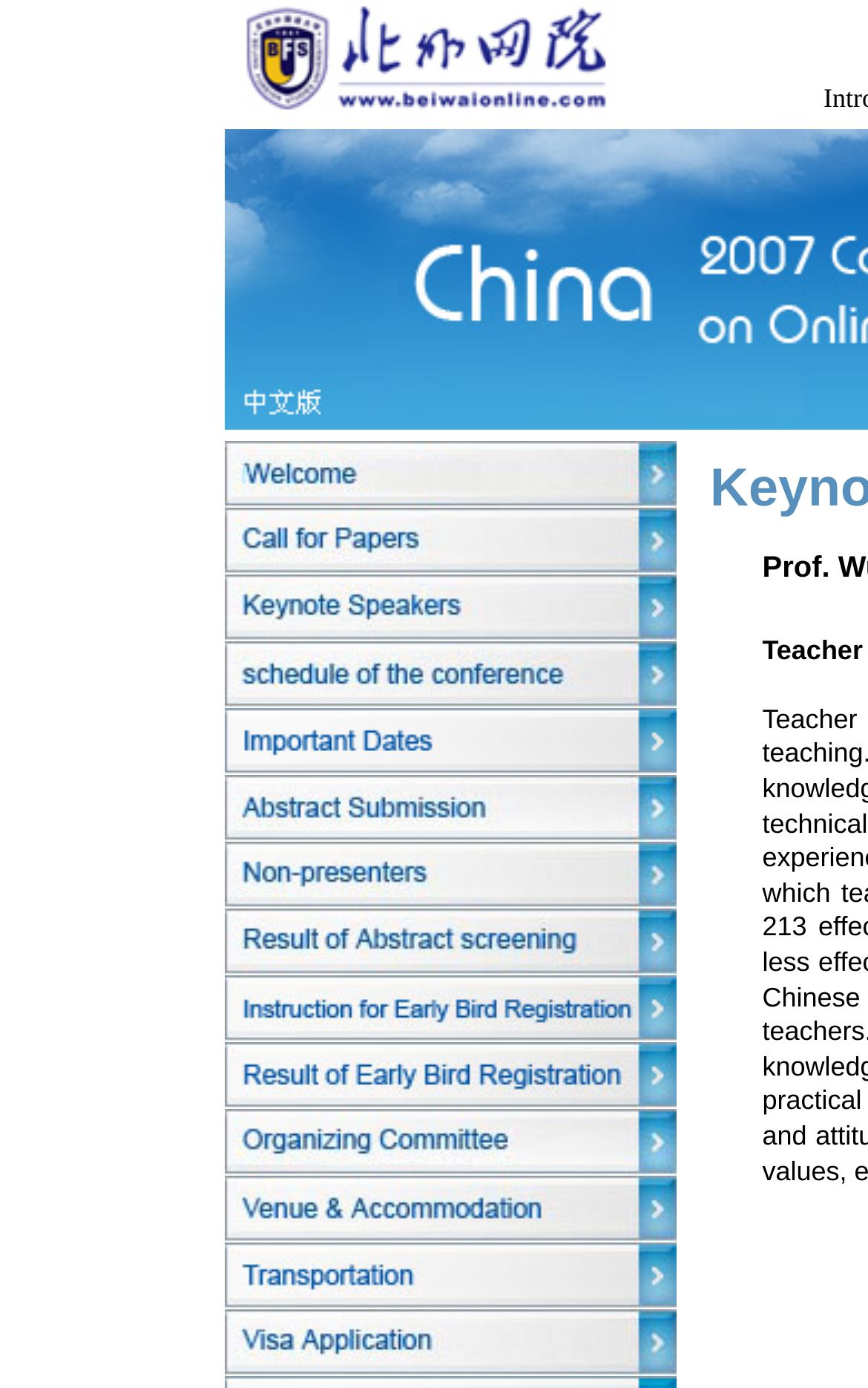What is the purpose of this webpage?
Please ensure your answer to the question is detailed and covers all necessary aspects.

Based on the layout and content of the webpage, it appears to be providing information about a conference, specifically the 2007 international conference on online foreign language education. The presence of multiple links and images suggests that the webpage is providing resources or abstracts related to the conference.